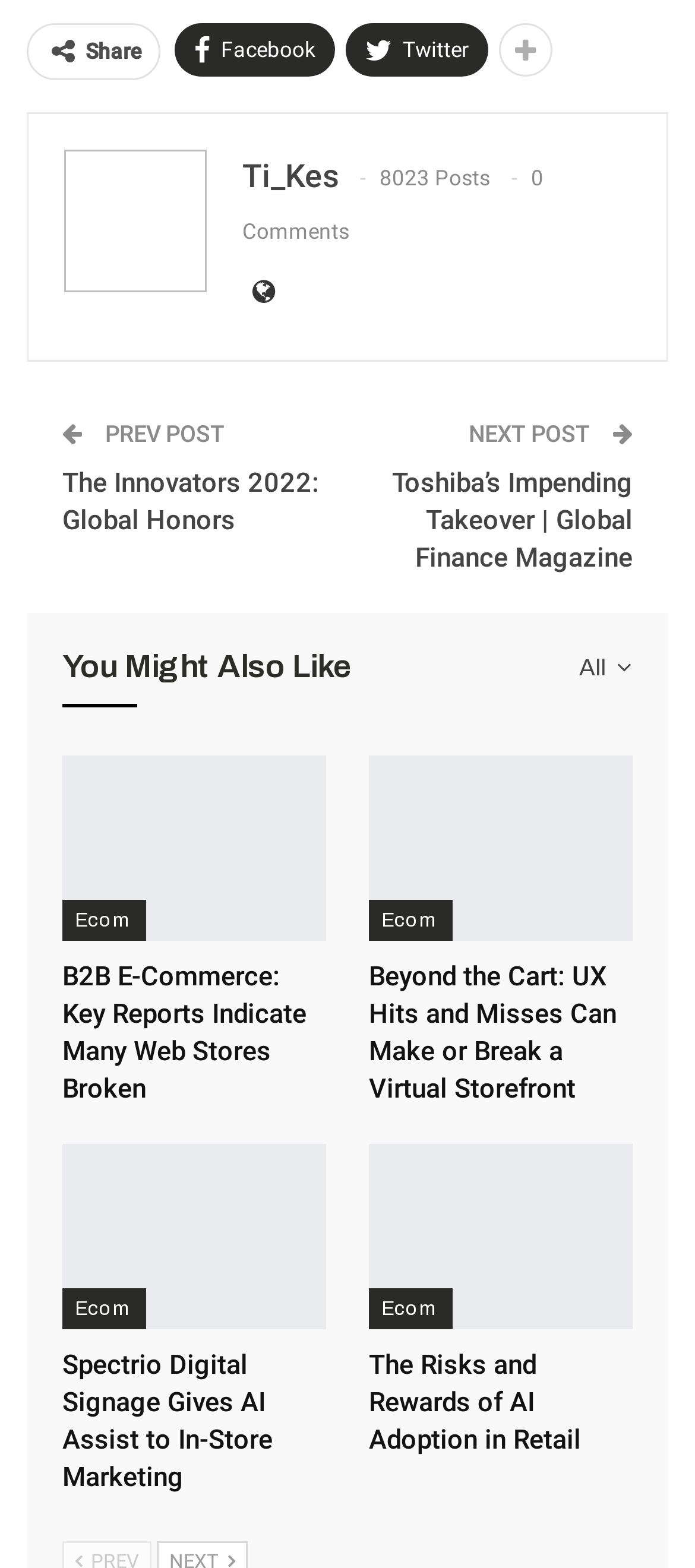Please locate the bounding box coordinates of the element's region that needs to be clicked to follow the instruction: "Read The Innovators 2022: Global Honors". The bounding box coordinates should be provided as four float numbers between 0 and 1, i.e., [left, top, right, bottom].

[0.09, 0.298, 0.459, 0.342]